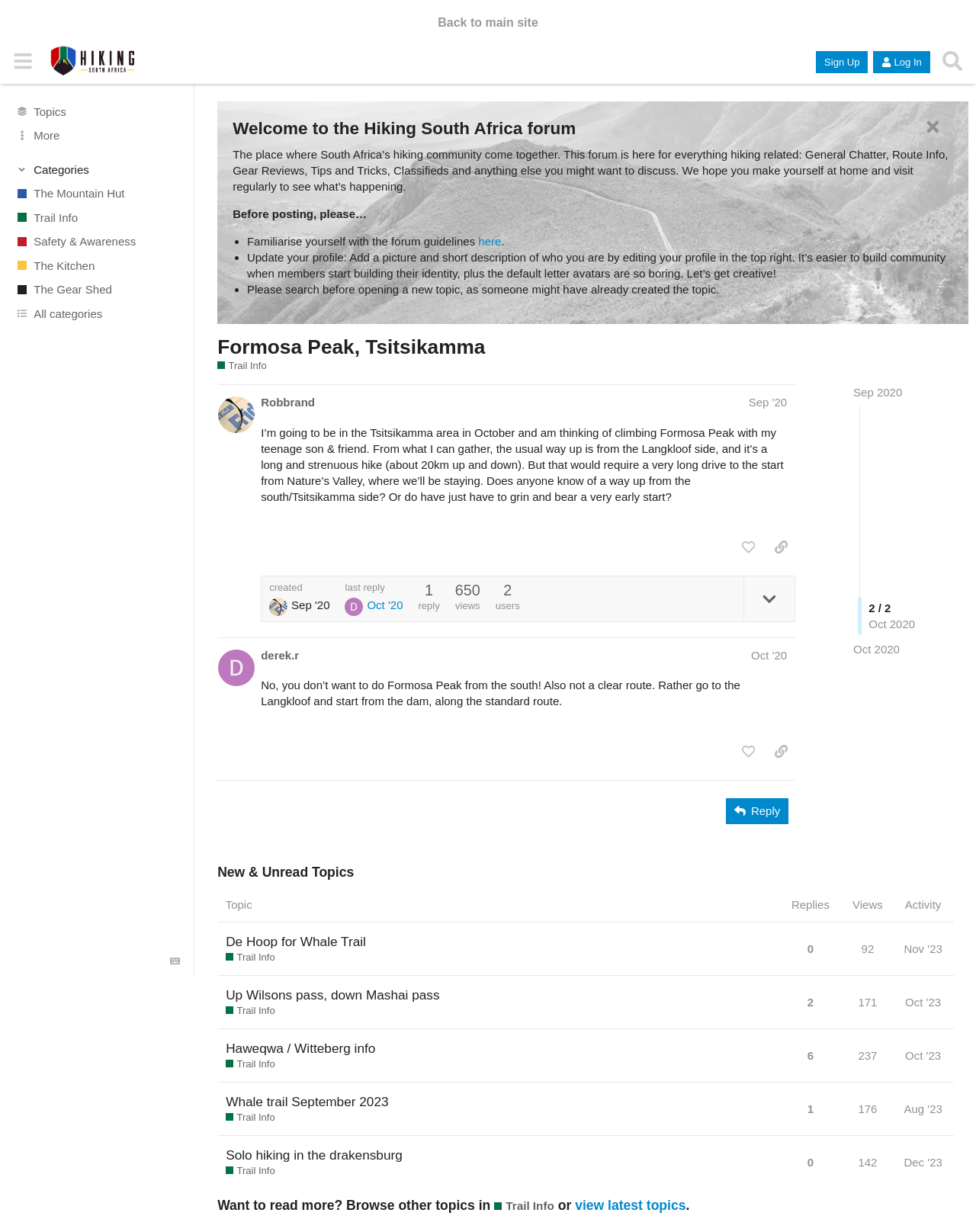Kindly determine the bounding box coordinates for the area that needs to be clicked to execute this instruction: "Search for topics".

[0.959, 0.036, 0.992, 0.063]